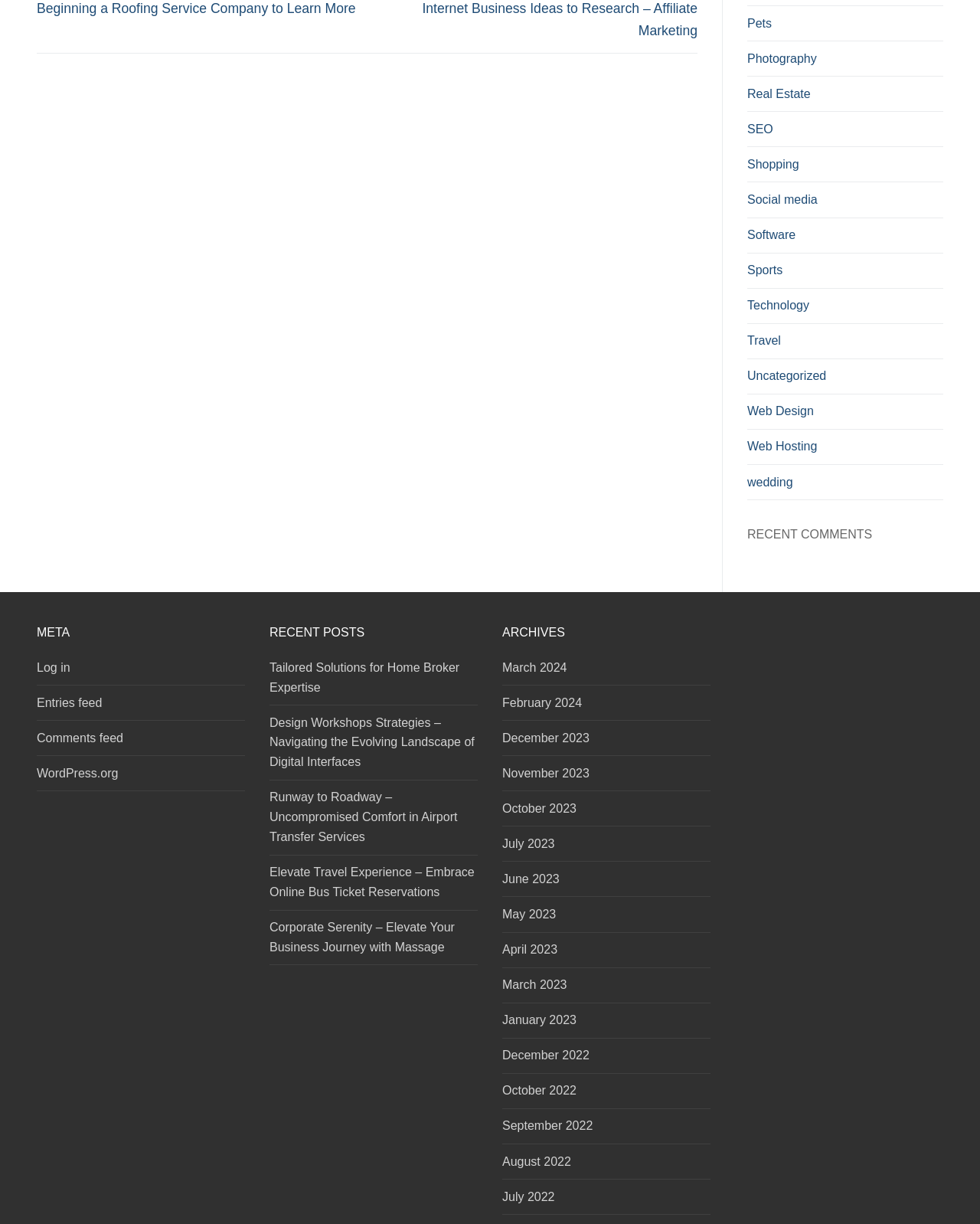Find the bounding box coordinates for the area you need to click to carry out the instruction: "Click on 'Pets'". The coordinates should be four float numbers between 0 and 1, indicated as [left, top, right, bottom].

[0.762, 0.011, 0.962, 0.034]